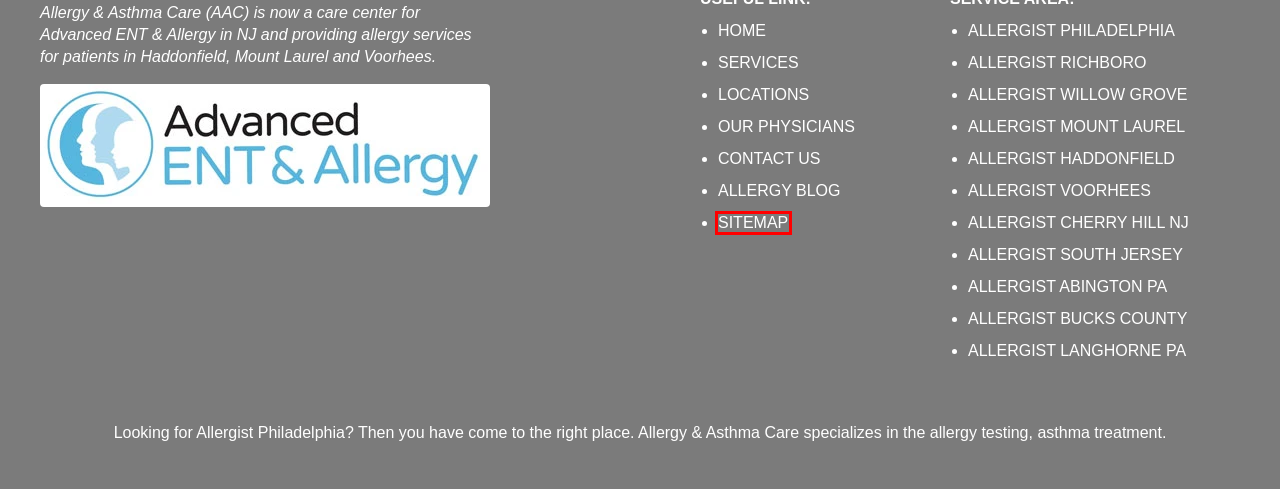Given a webpage screenshot with a red bounding box around a particular element, identify the best description of the new webpage that will appear after clicking on the element inside the red bounding box. Here are the candidates:
A. How Do Allergy Shots Work
B. Top Tips to Preventing an Allergic Reaction in Cherry Hill, NJ
C. Asthma Treatment Langhorne PA
D. Can an Allergist in Abington, PA Treat Pollen and Spring Allergies?
E. Blog of Allergist, Allergy and Asthma Doctor,  Allergy Testing
F. Allergist South Jersey
G. Allergist Cherry Hill NJ
H. SITEMAP

H